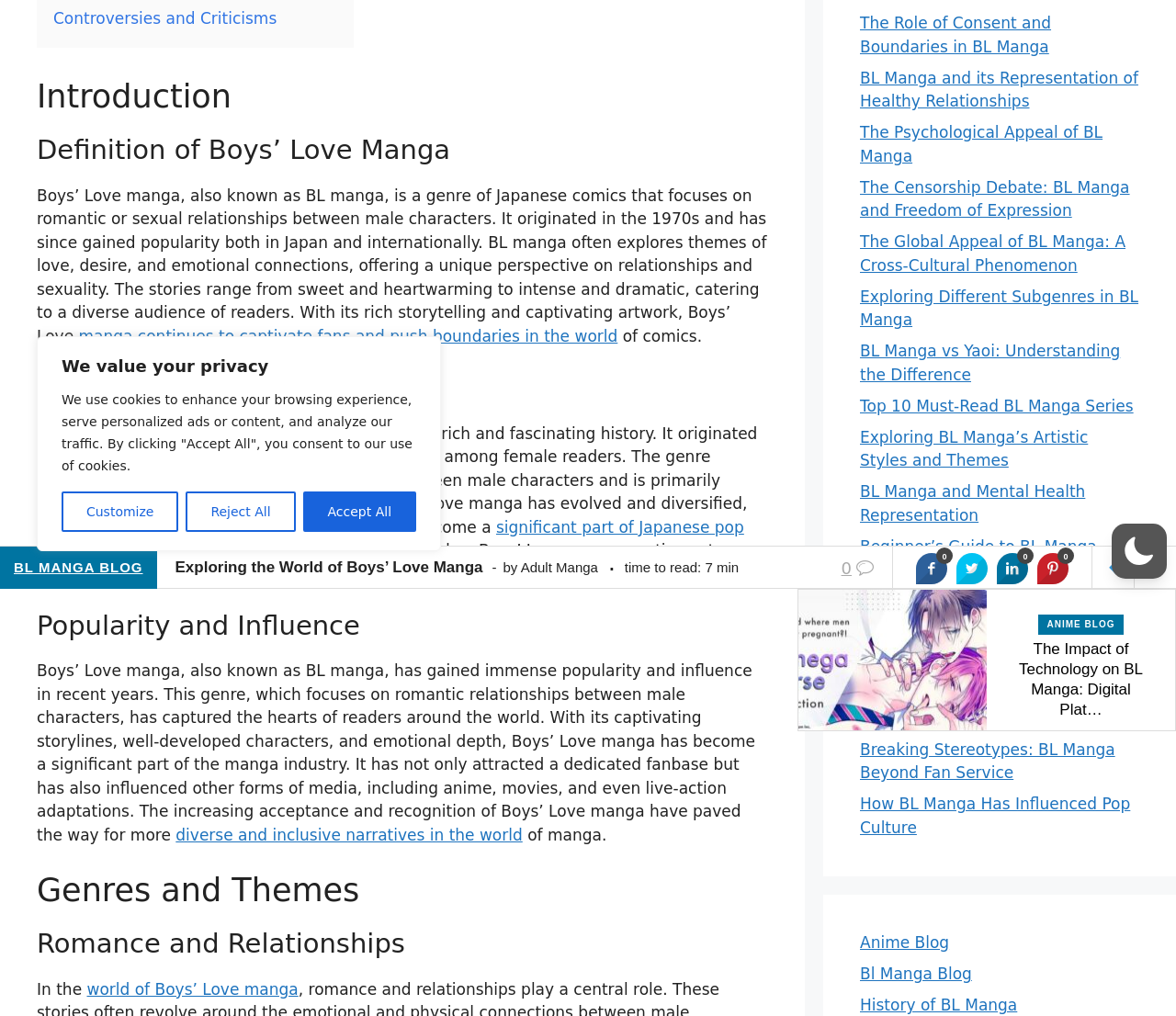Given the description of a UI element: "parent_node: BL MANGA BLOG", identify the bounding box coordinates of the matching element in the webpage screenshot.

[0.964, 0.538, 1.0, 0.58]